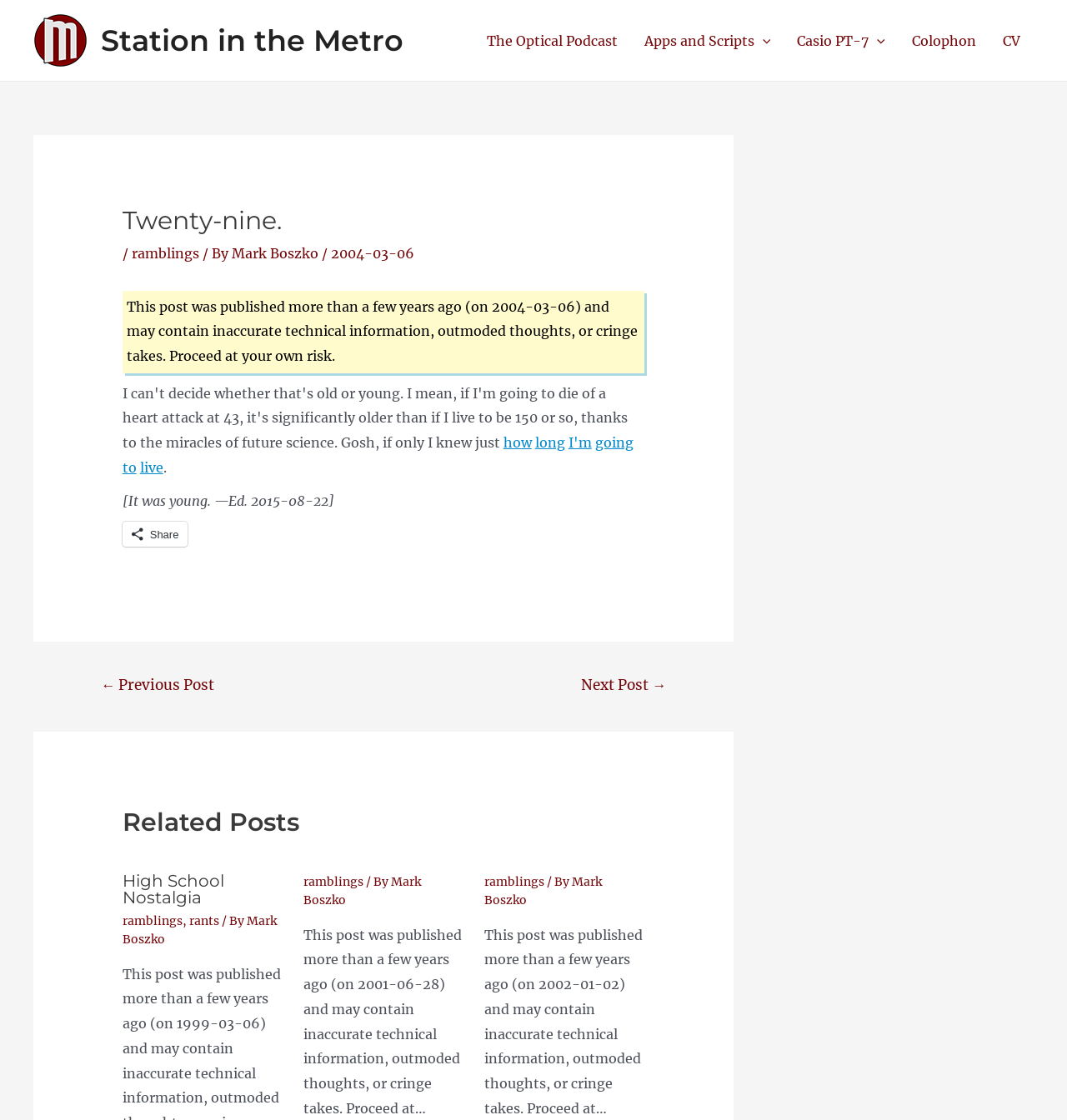Could you find the bounding box coordinates of the clickable area to complete this instruction: "Click the 'Station in the Metro' link"?

[0.031, 0.027, 0.082, 0.042]